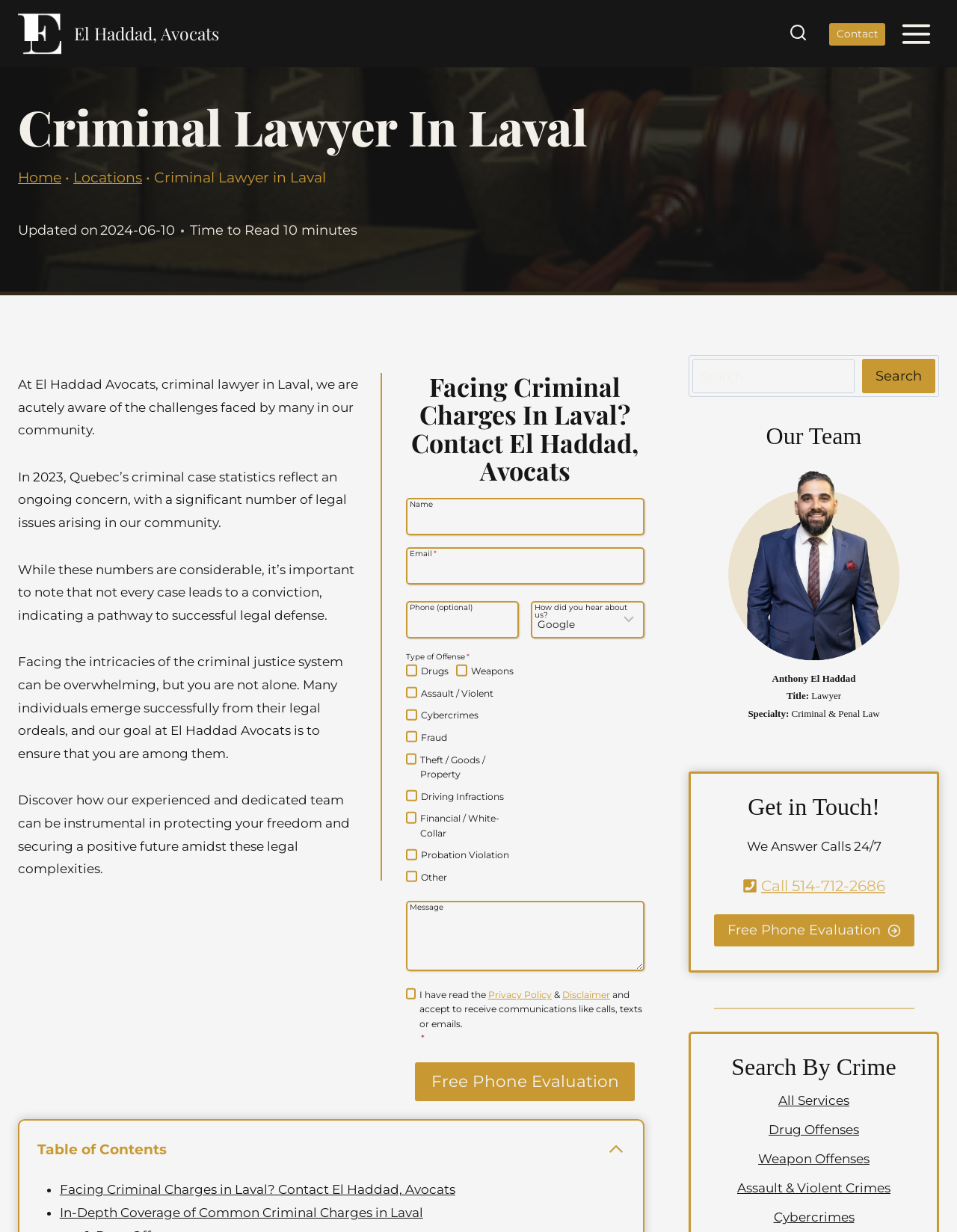What is the name of the law firm?
Using the details from the image, give an elaborate explanation to answer the question.

The name of the law firm can be found in the top-left corner of the webpage, where it says 'El Haddad, Avocats' in the logo.